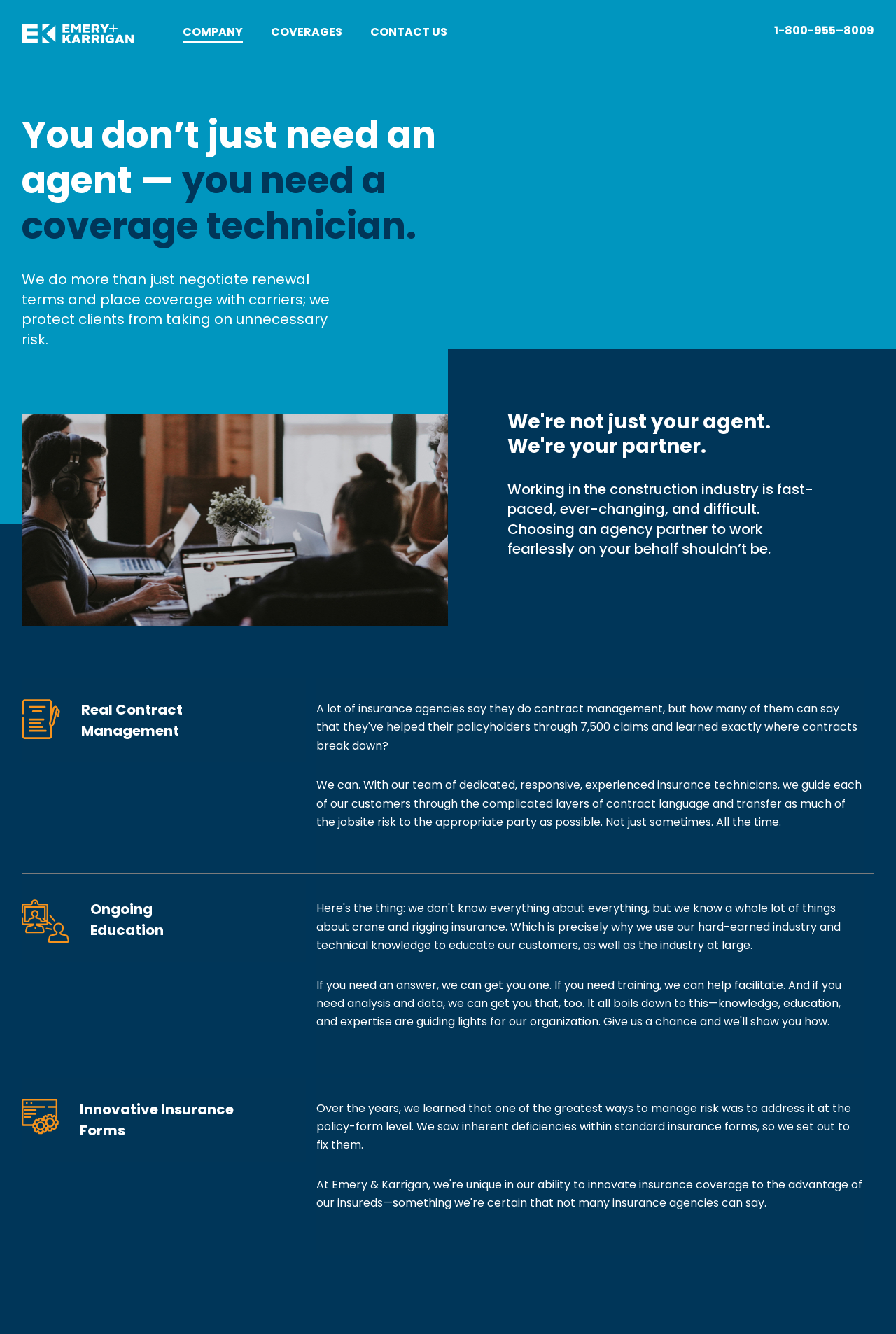Please provide a detailed answer to the question below based on the screenshot: 
What is the company's approach to contract management?

According to the tabpanel section, the company's approach to contract management is to guide each of their customers through the complicated layers of contract language and transfer as much of the jobsite risk to the appropriate party as possible.